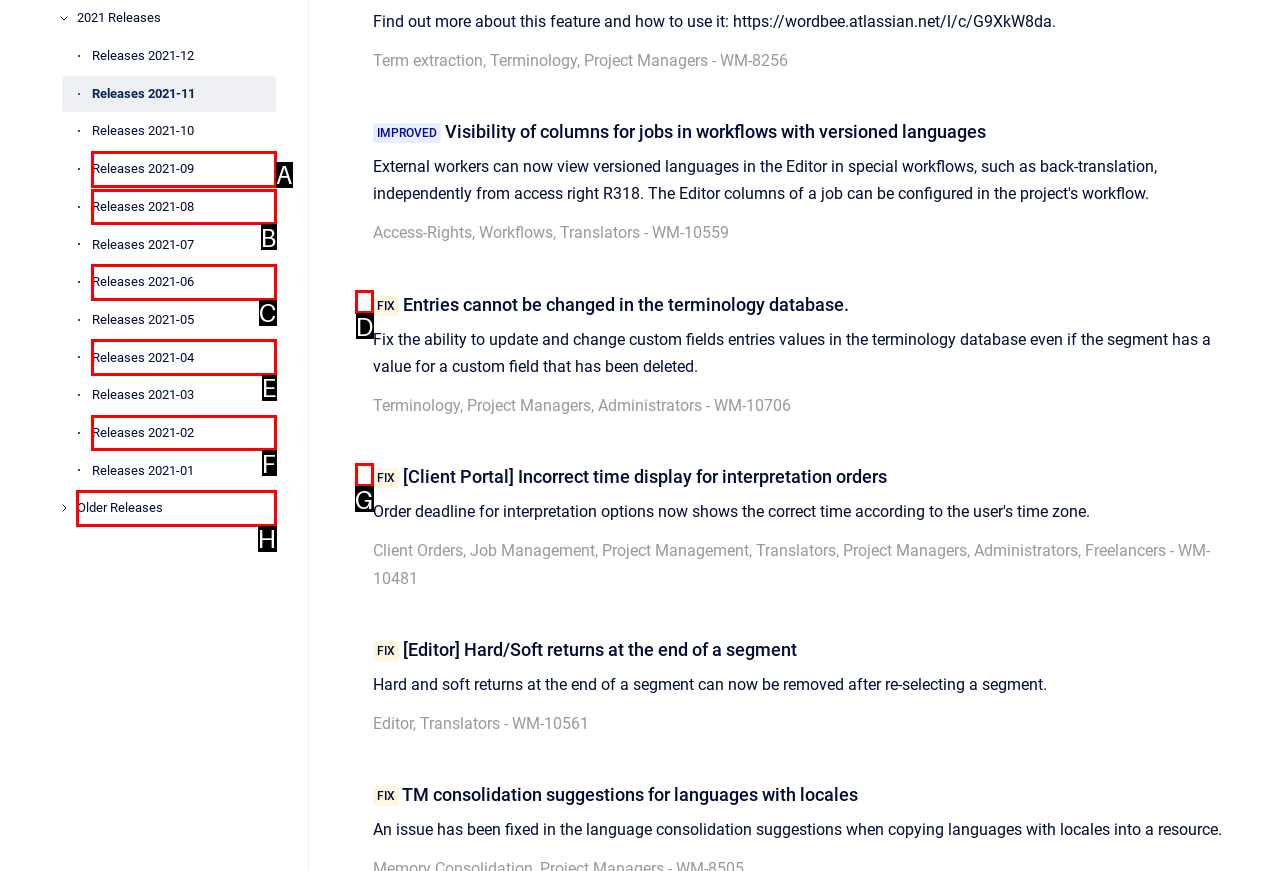Using the given description: Releases 2021-08, identify the HTML element that corresponds best. Answer with the letter of the correct option from the available choices.

B